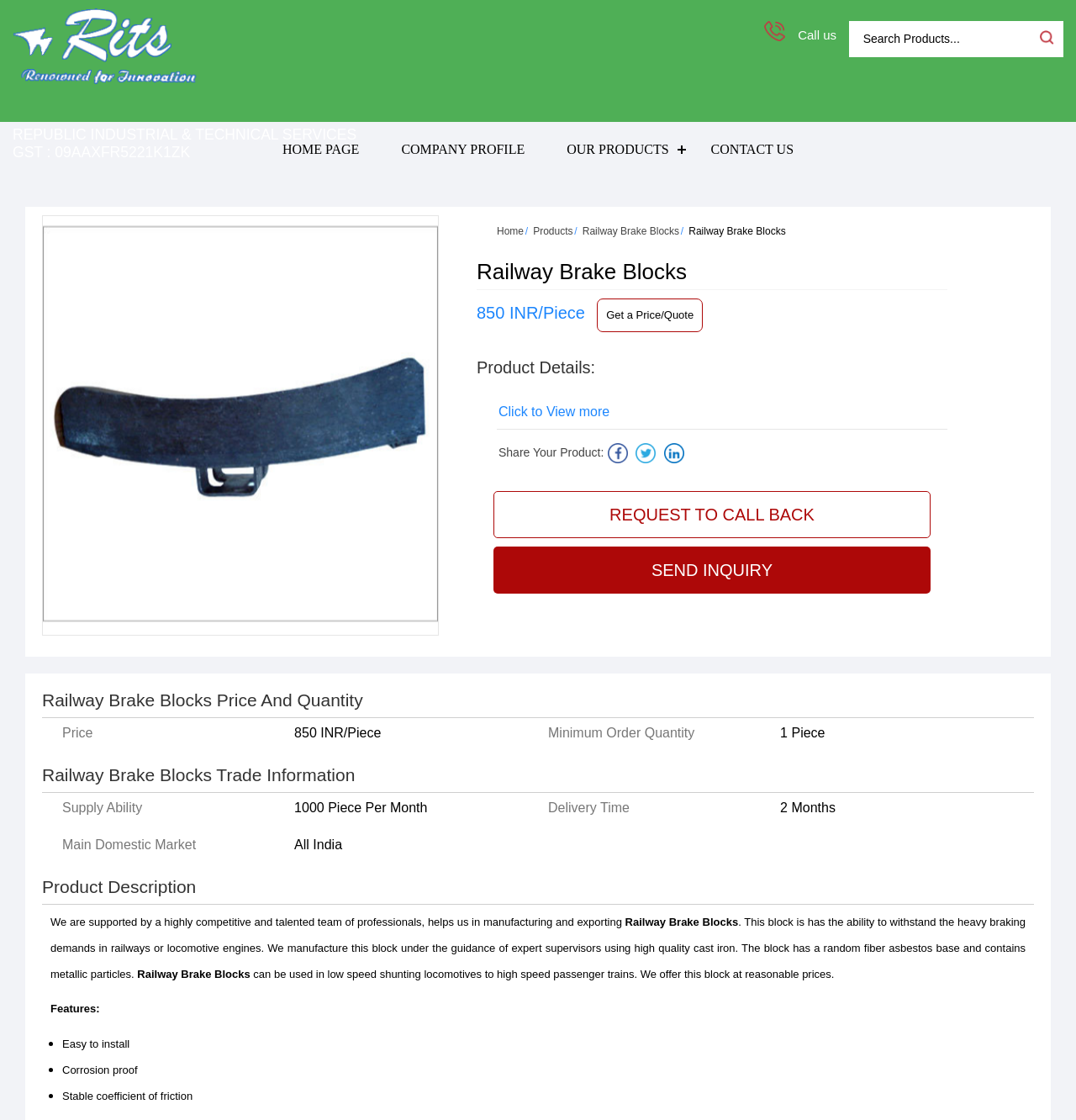Locate the bounding box coordinates of the item that should be clicked to fulfill the instruction: "Request to call back".

[0.459, 0.439, 0.865, 0.481]